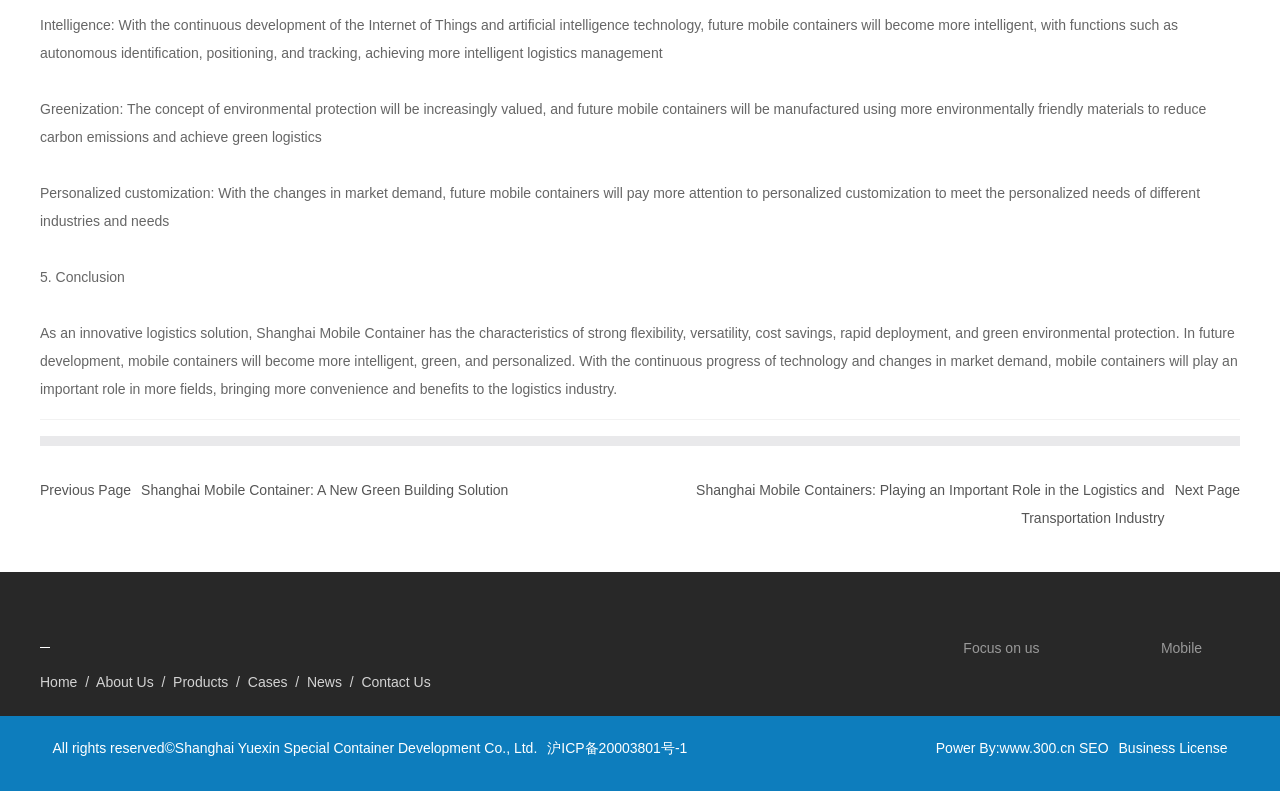Based on the element description News, identify the bounding box of the UI element in the given webpage screenshot. The coordinates should be in the format (top-left x, top-left y, bottom-right x, bottom-right y) and must be between 0 and 1.

[0.24, 0.852, 0.267, 0.872]